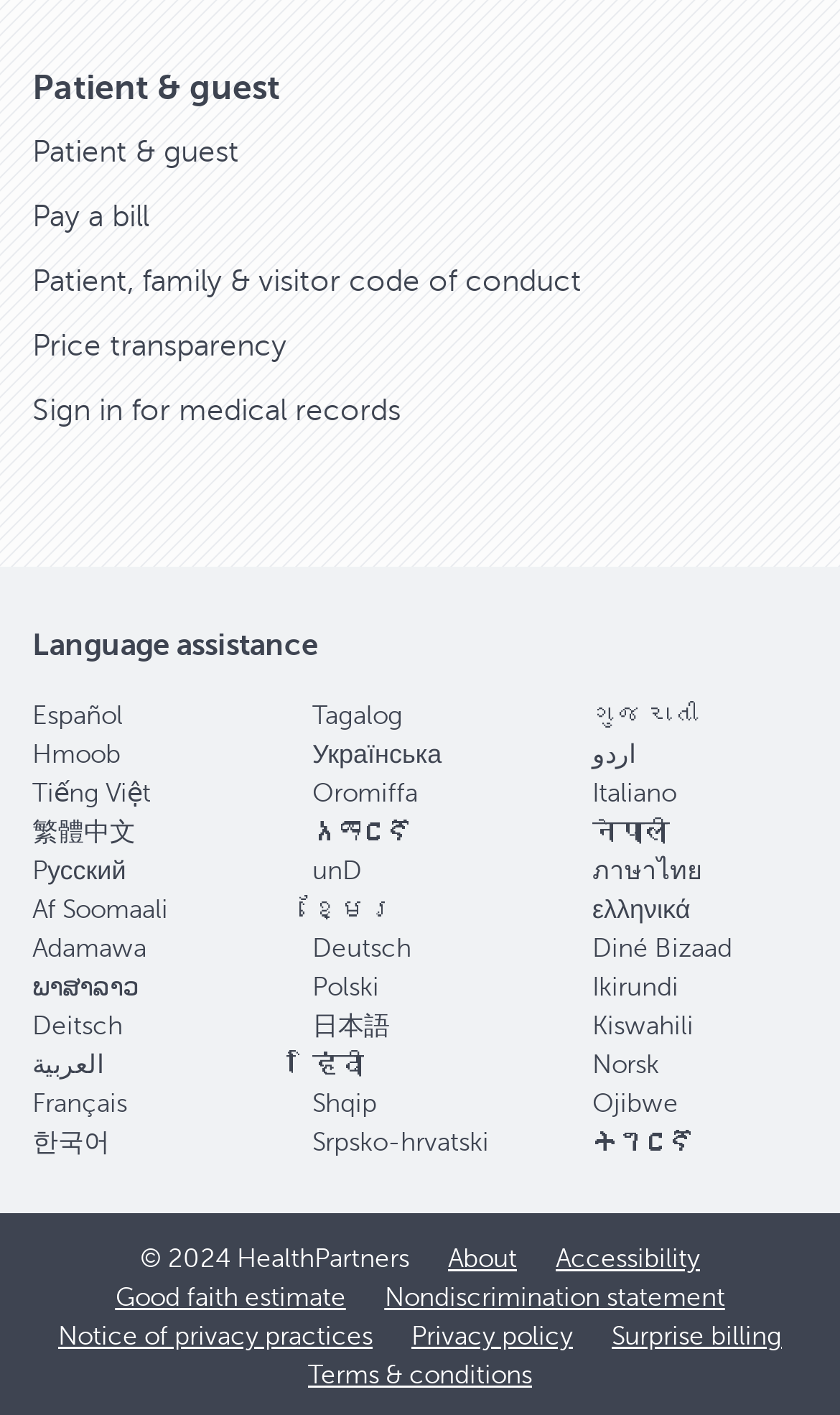Determine the bounding box coordinates of the target area to click to execute the following instruction: "Sign in for medical records."

[0.038, 0.279, 0.477, 0.302]